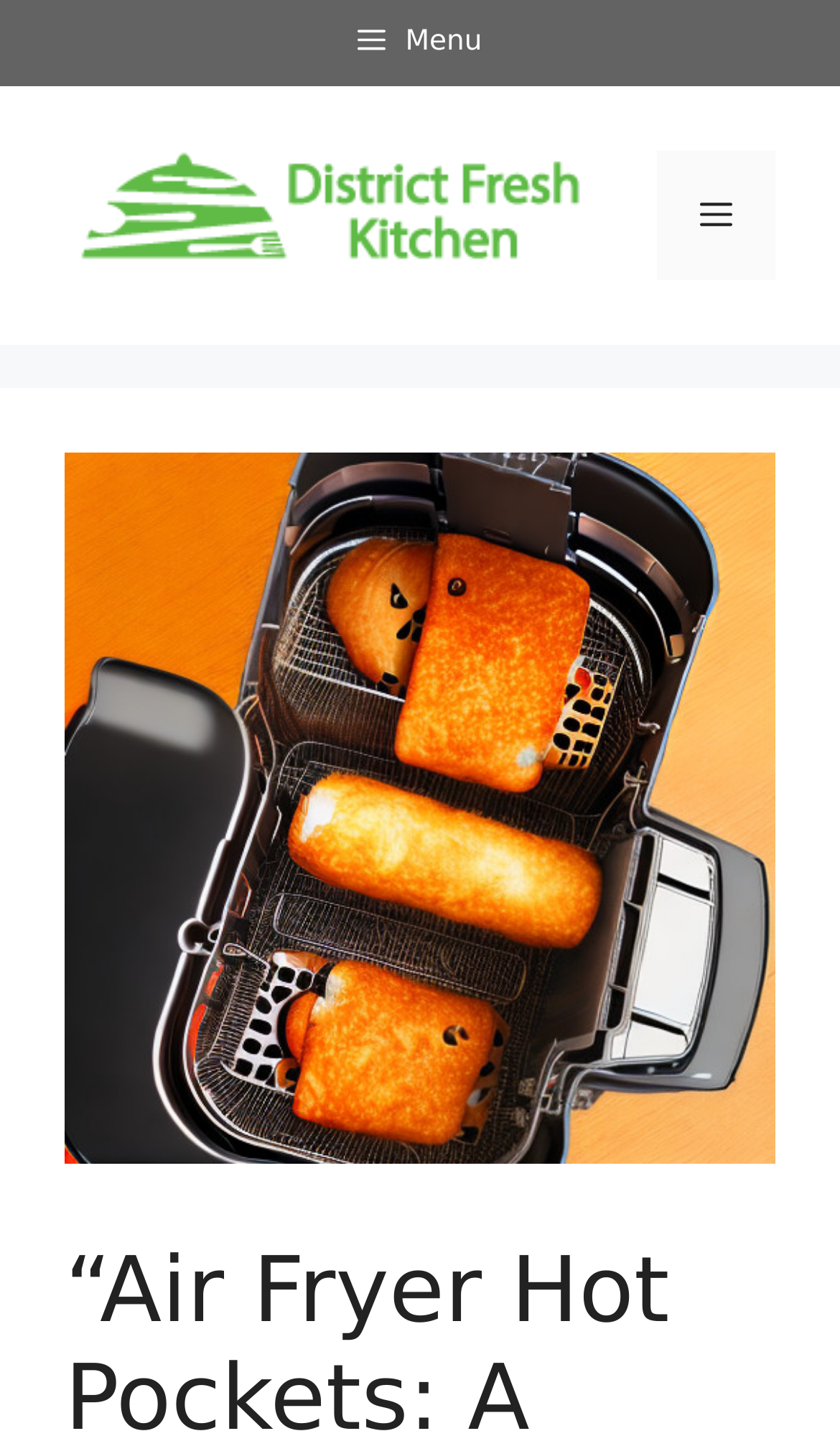What is the purpose of the button on the top right?
Look at the image and provide a short answer using one word or a phrase.

Menu